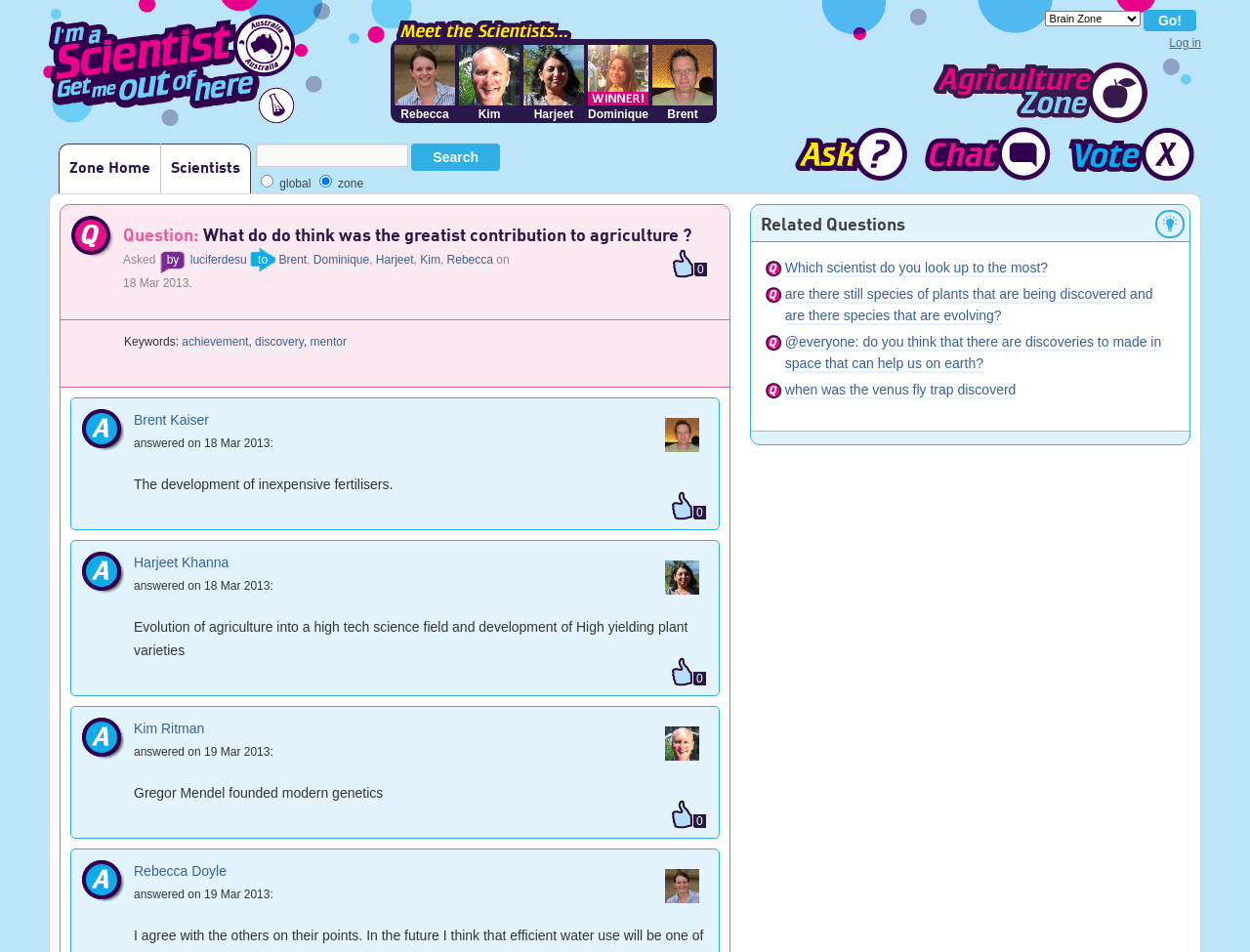What is the primary heading on this webpage?

Question: What do do think was the greatist contribution to agriculture ?